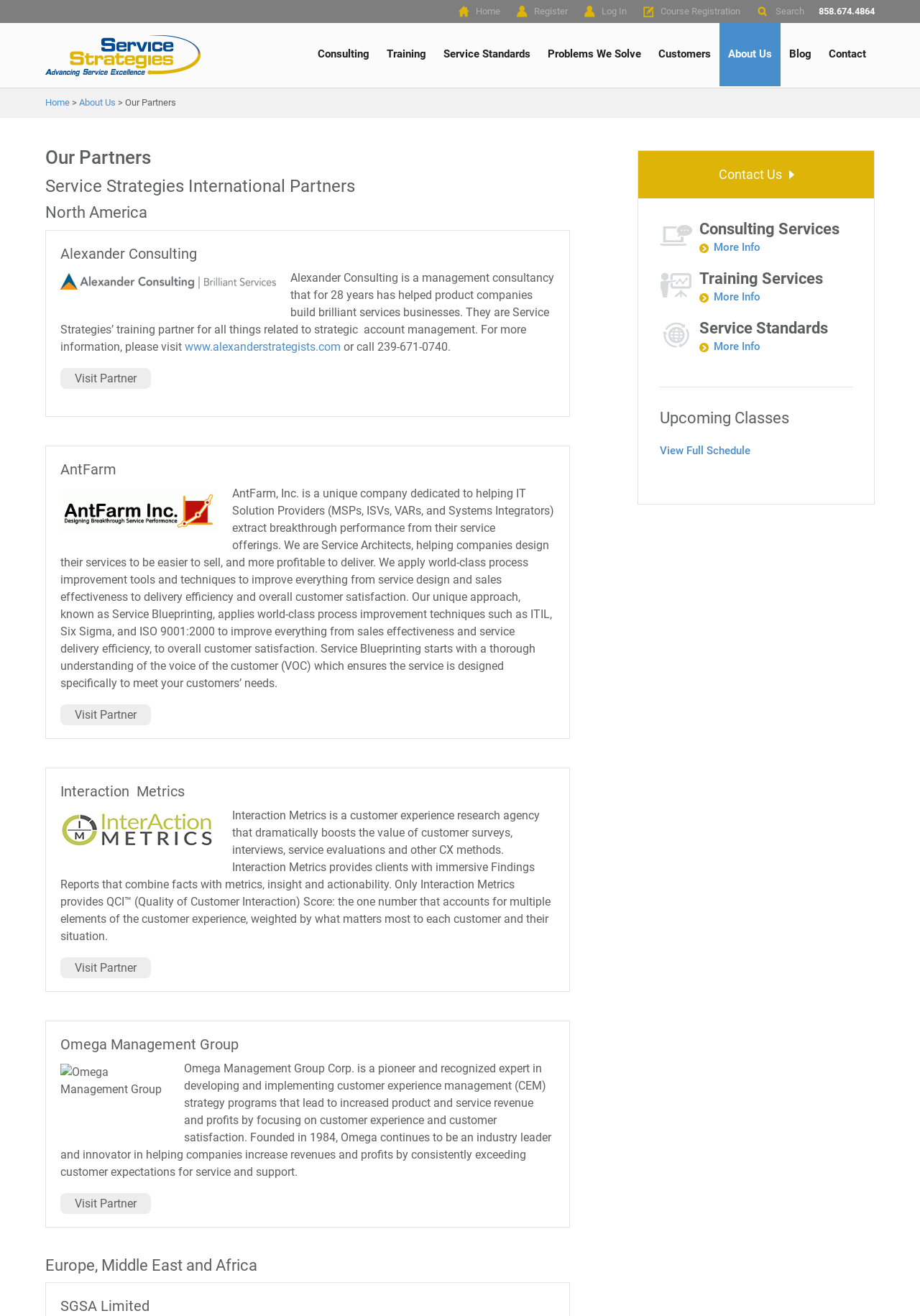Using the provided element description, identify the bounding box coordinates as (top-left x, top-left y, bottom-right x, bottom-right y). Ensure all values are between 0 and 1. Description: Consulting Services

[0.76, 0.167, 0.912, 0.181]